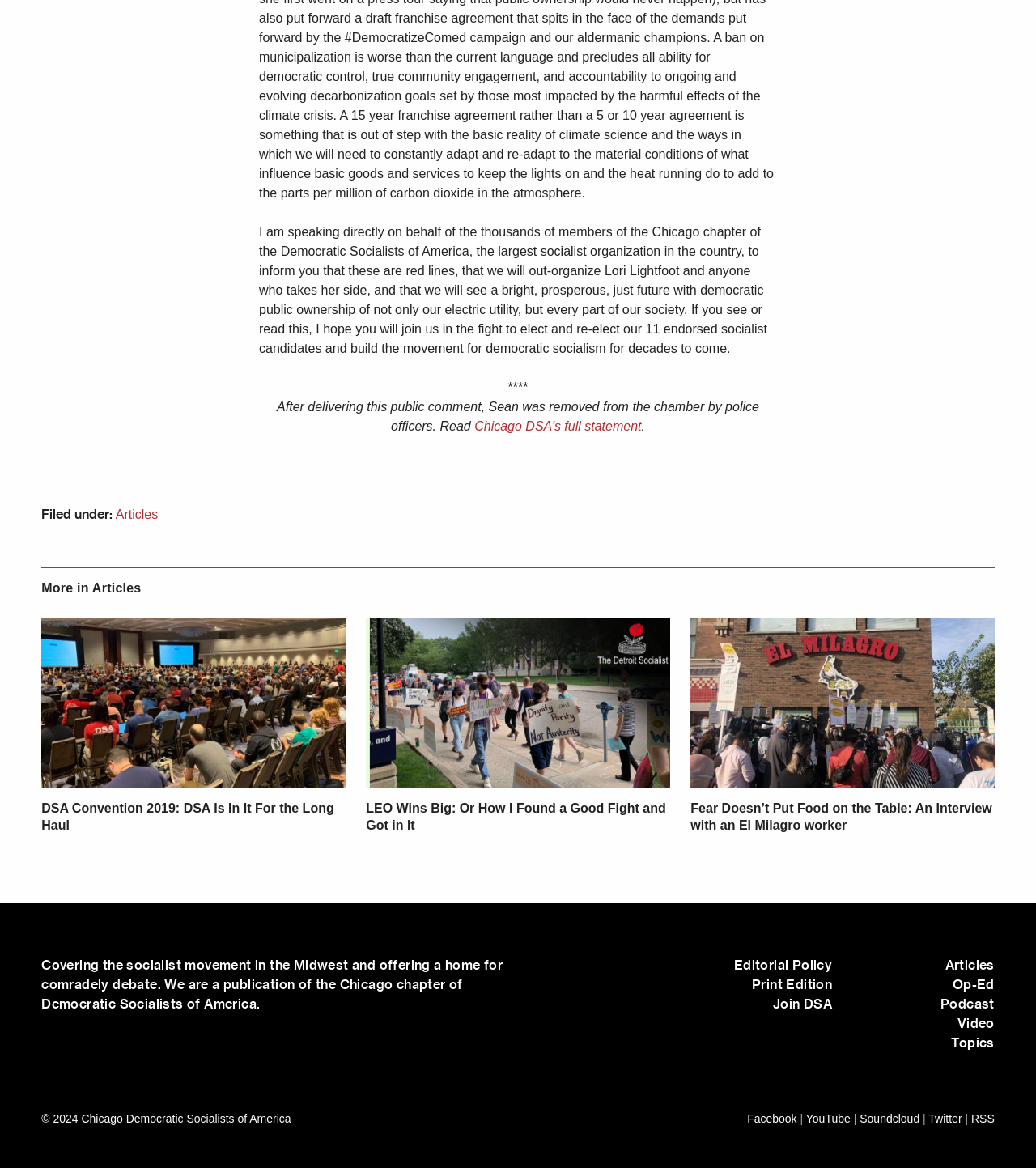Provide a one-word or short-phrase response to the question:
What is the purpose of the publication?

Covering the socialist movement